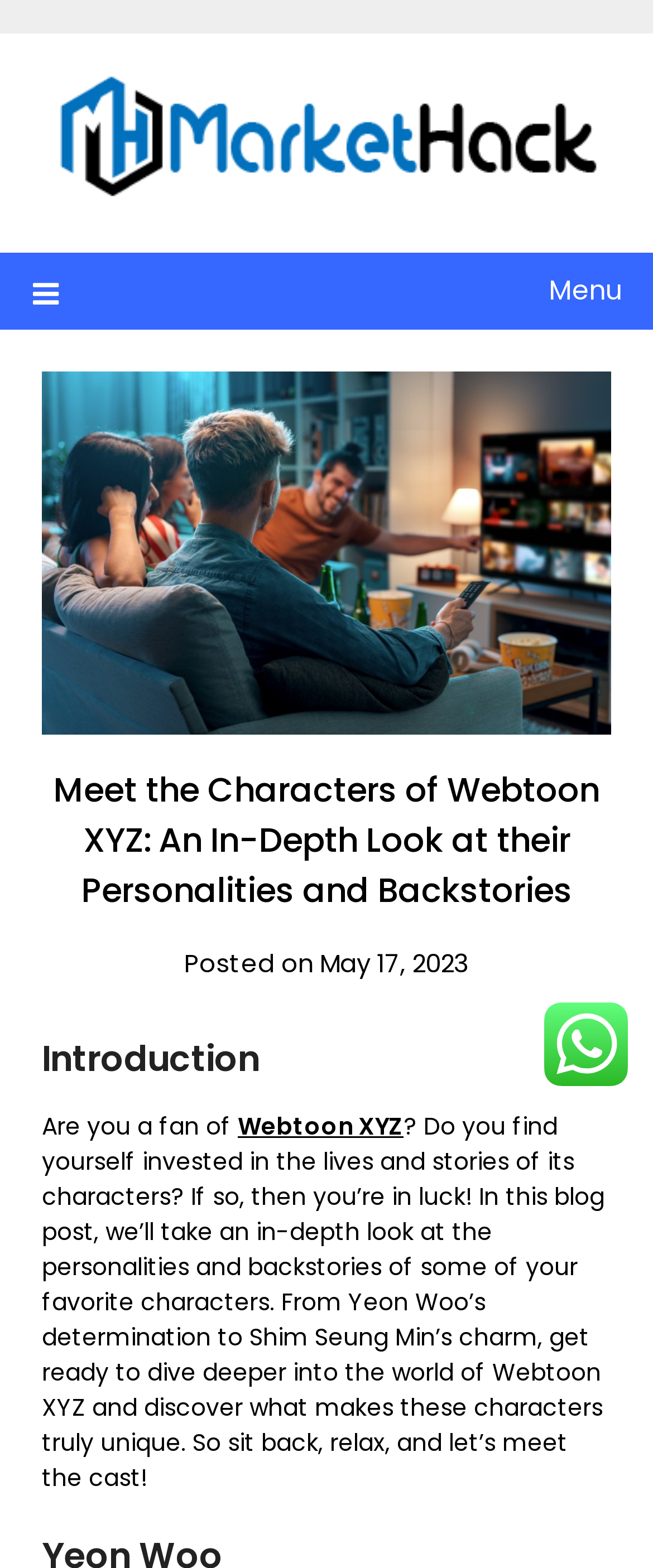Given the description "Menu", provide the bounding box coordinates of the corresponding UI element.

[0.05, 0.161, 0.95, 0.21]